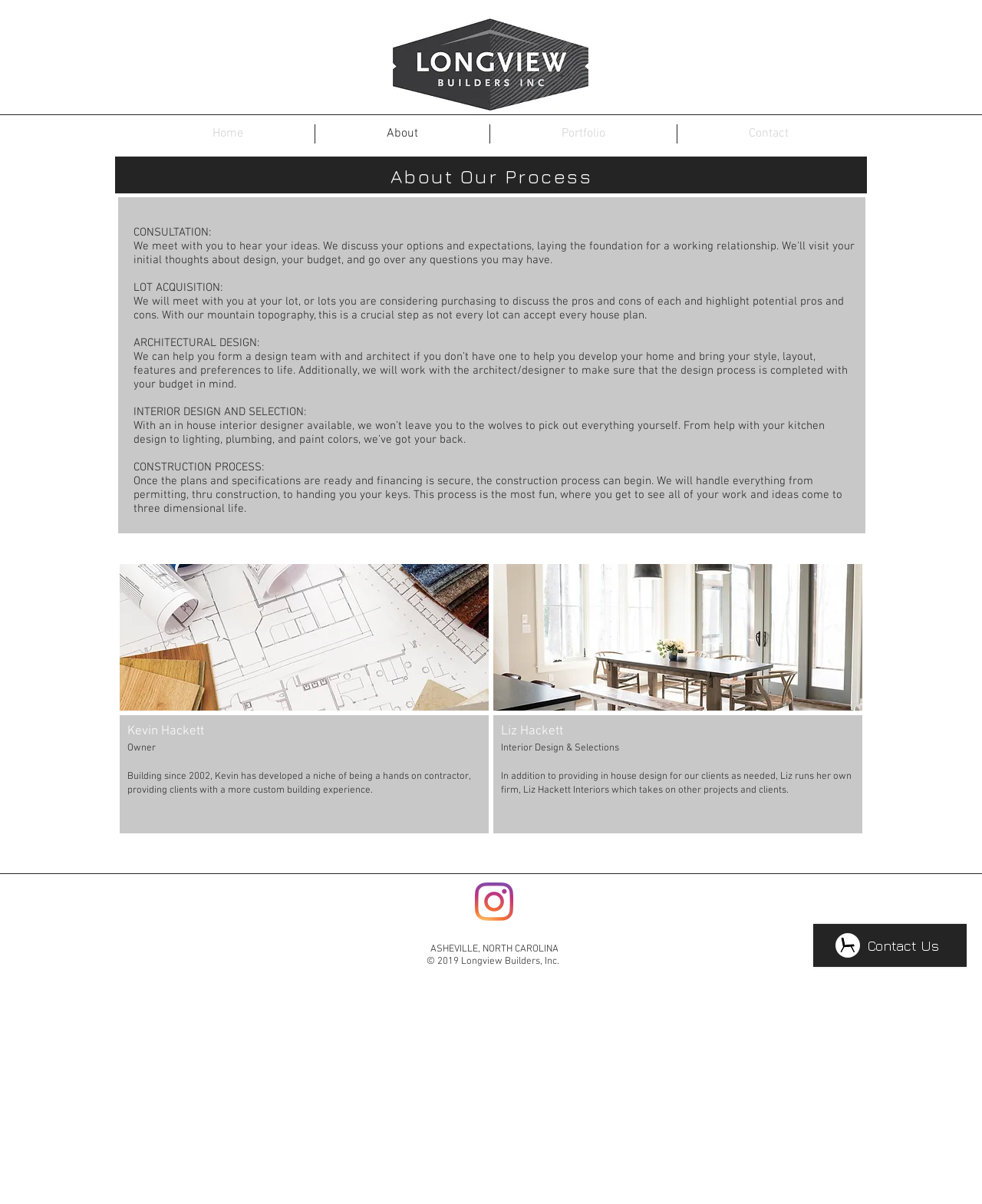What is the purpose of the 'CONSULTATION' step?
Answer the question with a single word or phrase, referring to the image.

To discuss pros and cons of lots